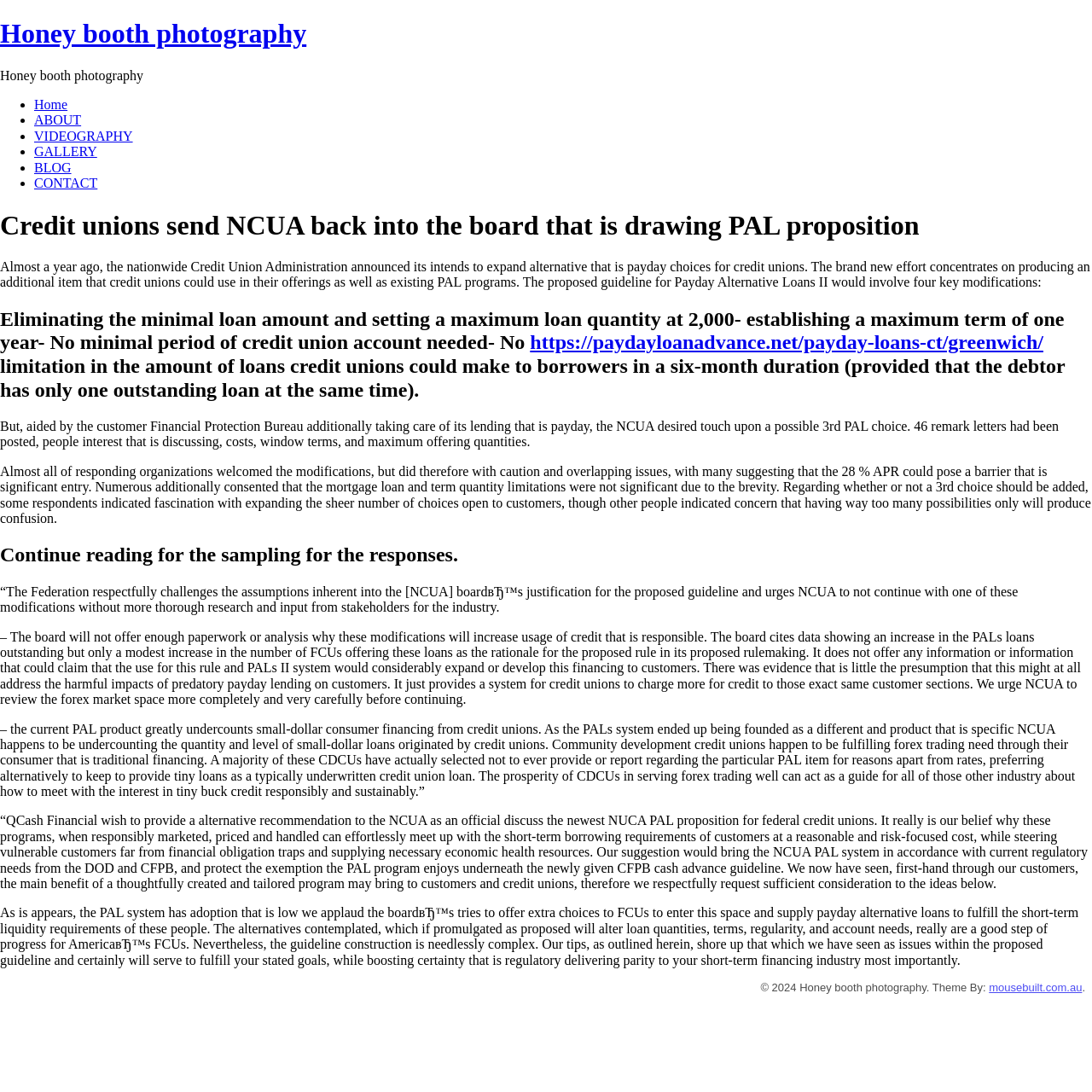Generate a thorough explanation of the webpage's elements.

This webpage appears to be a blog or news article page from "Honey booth photography". At the top, there is a heading with the title "Honey booth photography" and a link to the same. Below this, there is a navigation menu with links to "Home", "ABOUT", "VIDEOGRAPHY", "GALLERY", "BLOG", and "CONTACT".

The main content of the page is an article discussing credit unions and the National Credit Union Administration's (NCUA) proposal to expand payday alternative loan options. The article begins with a heading that summarizes the proposal, followed by a block of text that provides more details on the proposed changes.

Below this, there are several headings and blocks of text that discuss the responses to the proposal from various organizations. These responses include comments from the Federation, which expresses concerns about the assumptions behind the proposal, and QCash Financial, which offers an alternative recommendation for the NCUA.

The article continues with more responses from other organizations, including a discussion of the low adoption rate of the PAL system and suggestions for improving it. The page ends with a footer section that includes a copyright notice and a link to the theme designer's website.

Throughout the page, there are no images, but there are several links to external websites, including a link to a payday loan website. The overall layout of the page is simple and easy to follow, with clear headings and blocks of text that make it easy to read and understand.